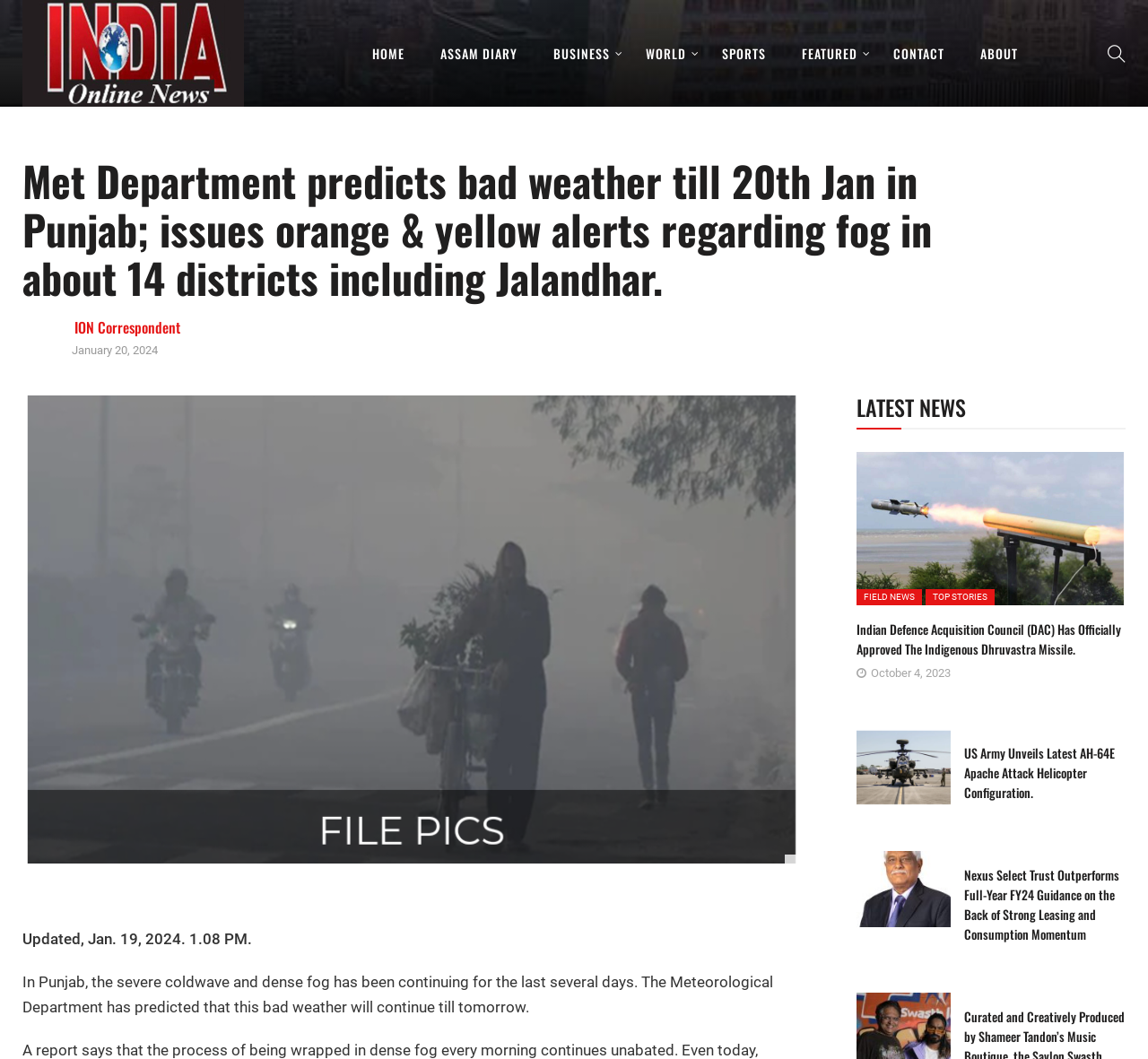Identify the coordinates of the bounding box for the element that must be clicked to accomplish the instruction: "Read the latest news".

[0.746, 0.373, 0.98, 0.406]